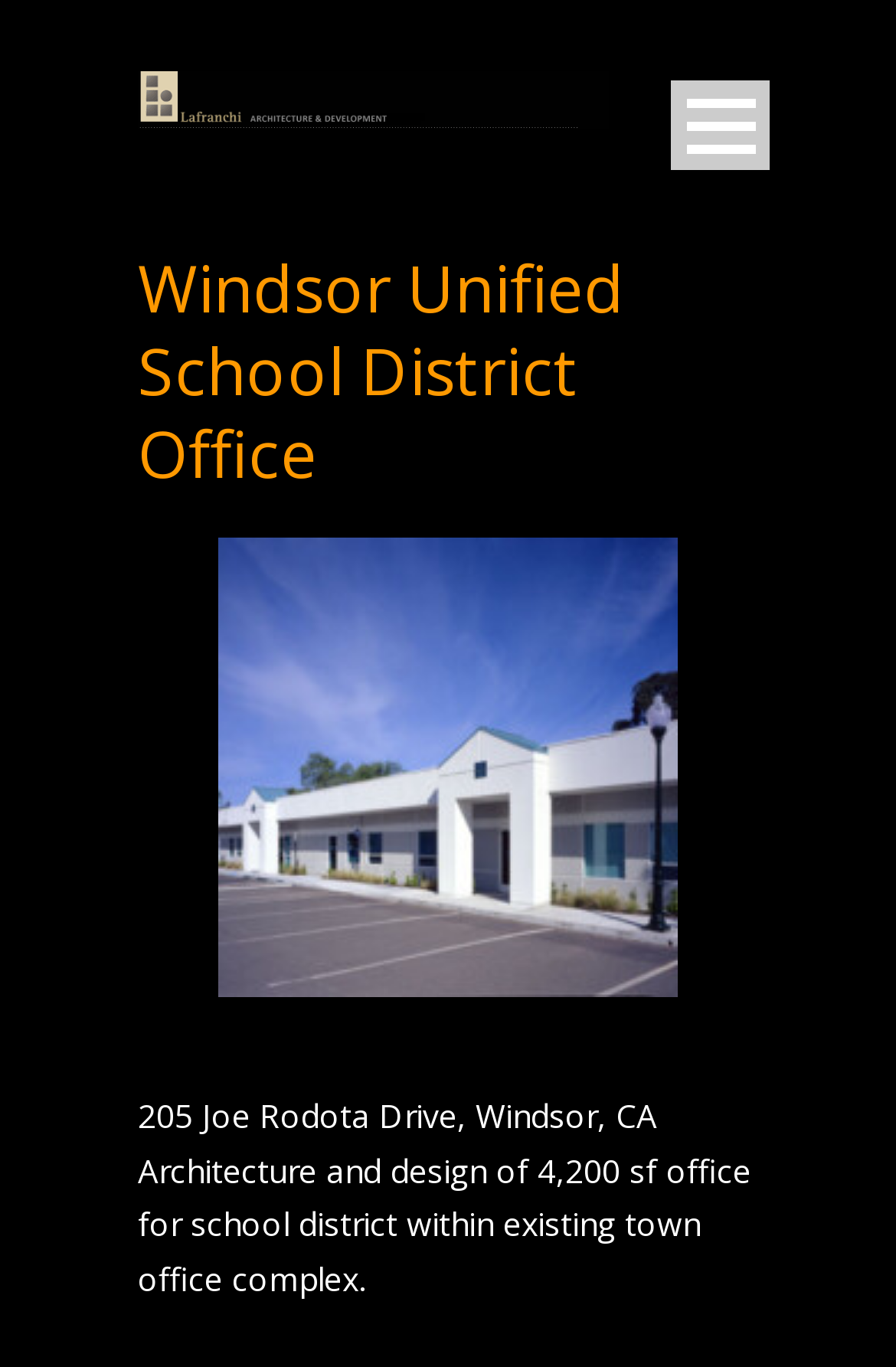Locate the headline of the webpage and generate its content.

Windsor Unified School District Office